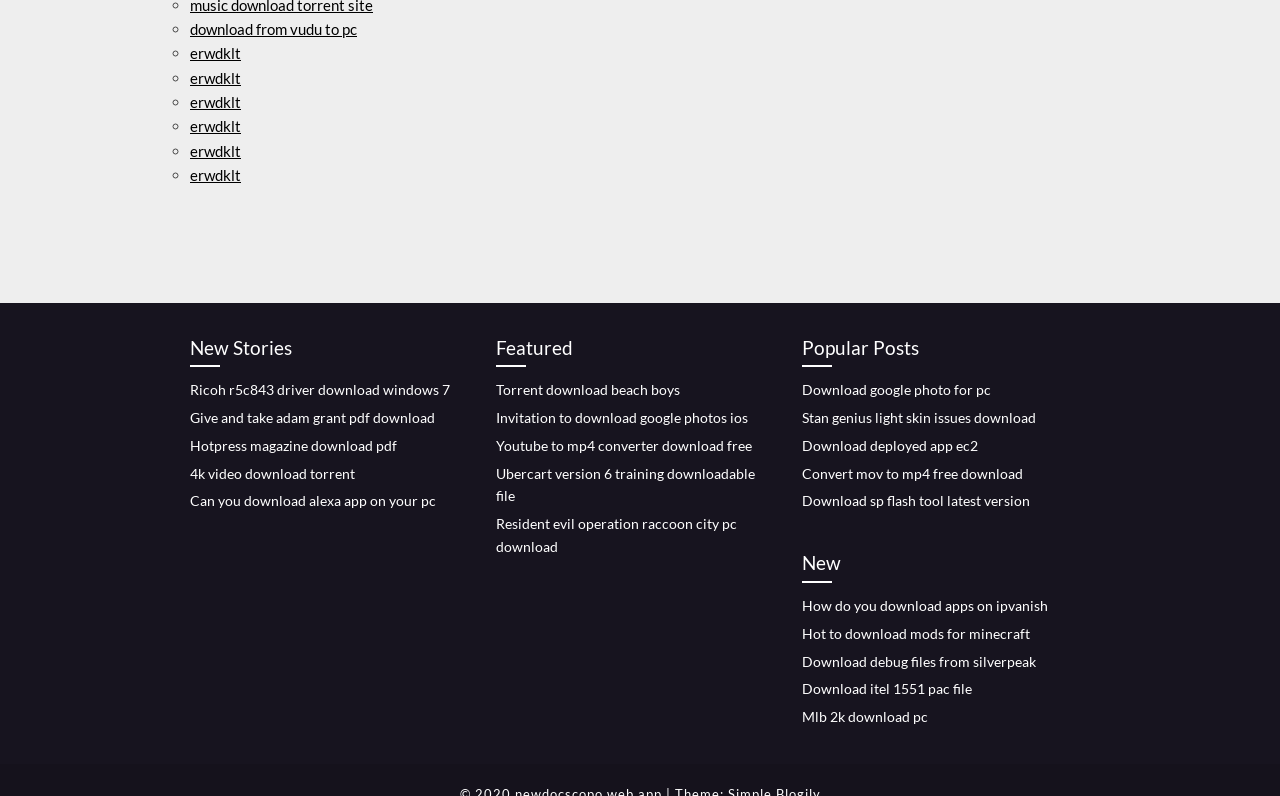Show the bounding box coordinates of the region that should be clicked to follow the instruction: "view Featured."

[0.388, 0.418, 0.598, 0.462]